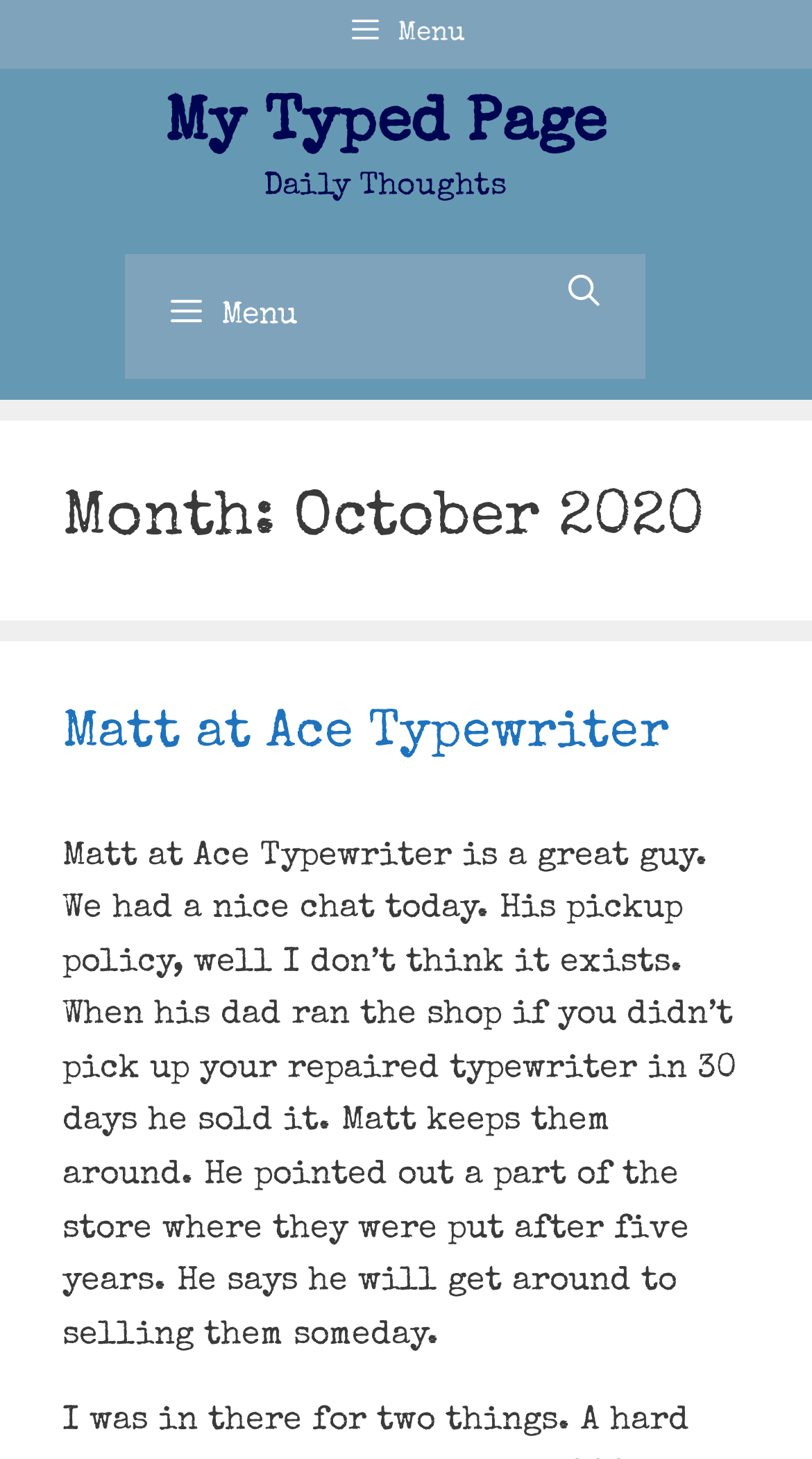Identify the bounding box of the HTML element described as: "HOME".

None